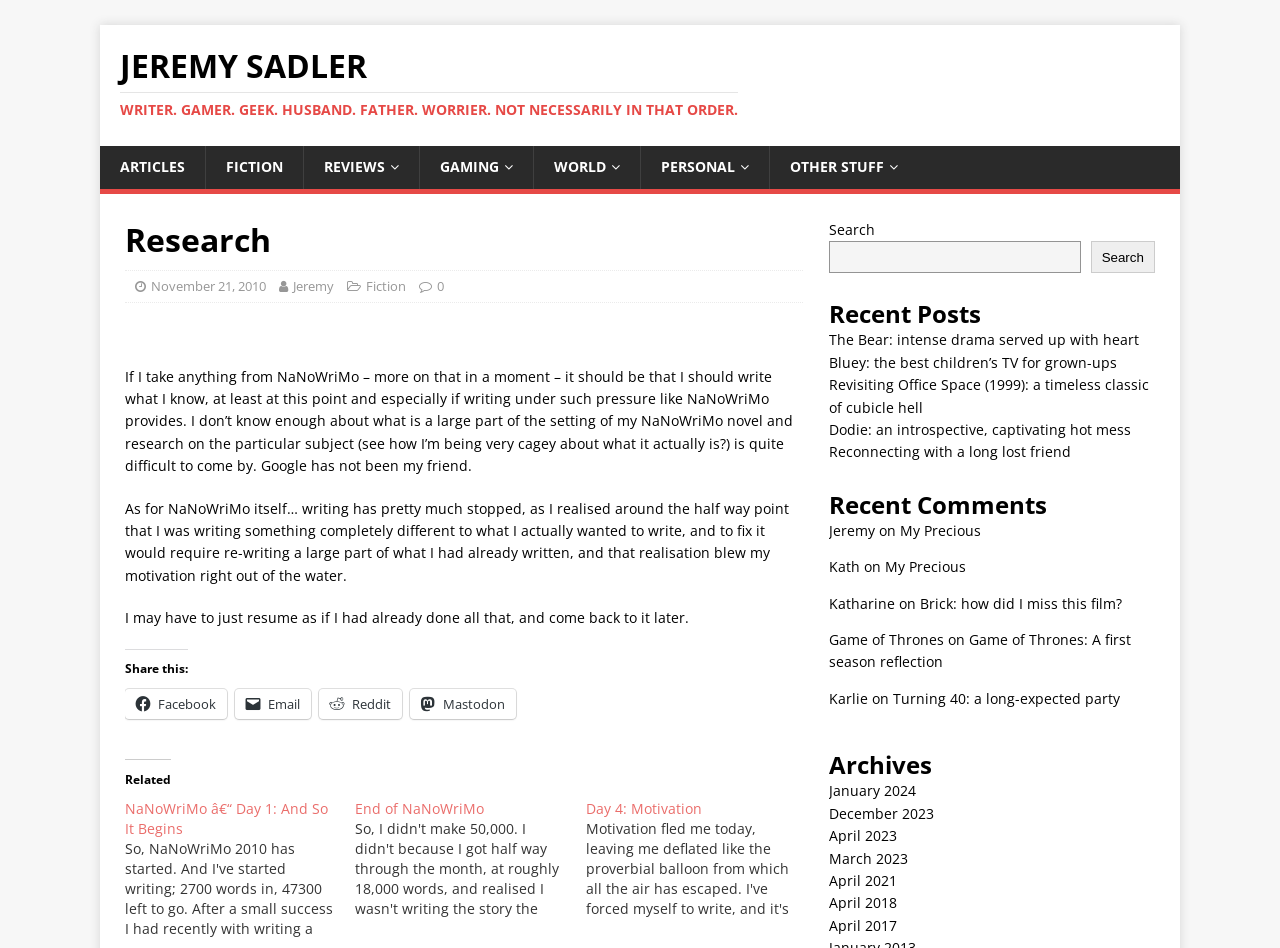Provide a brief response using a word or short phrase to this question:
What is the format of the 'Archives' section?

Monthly links